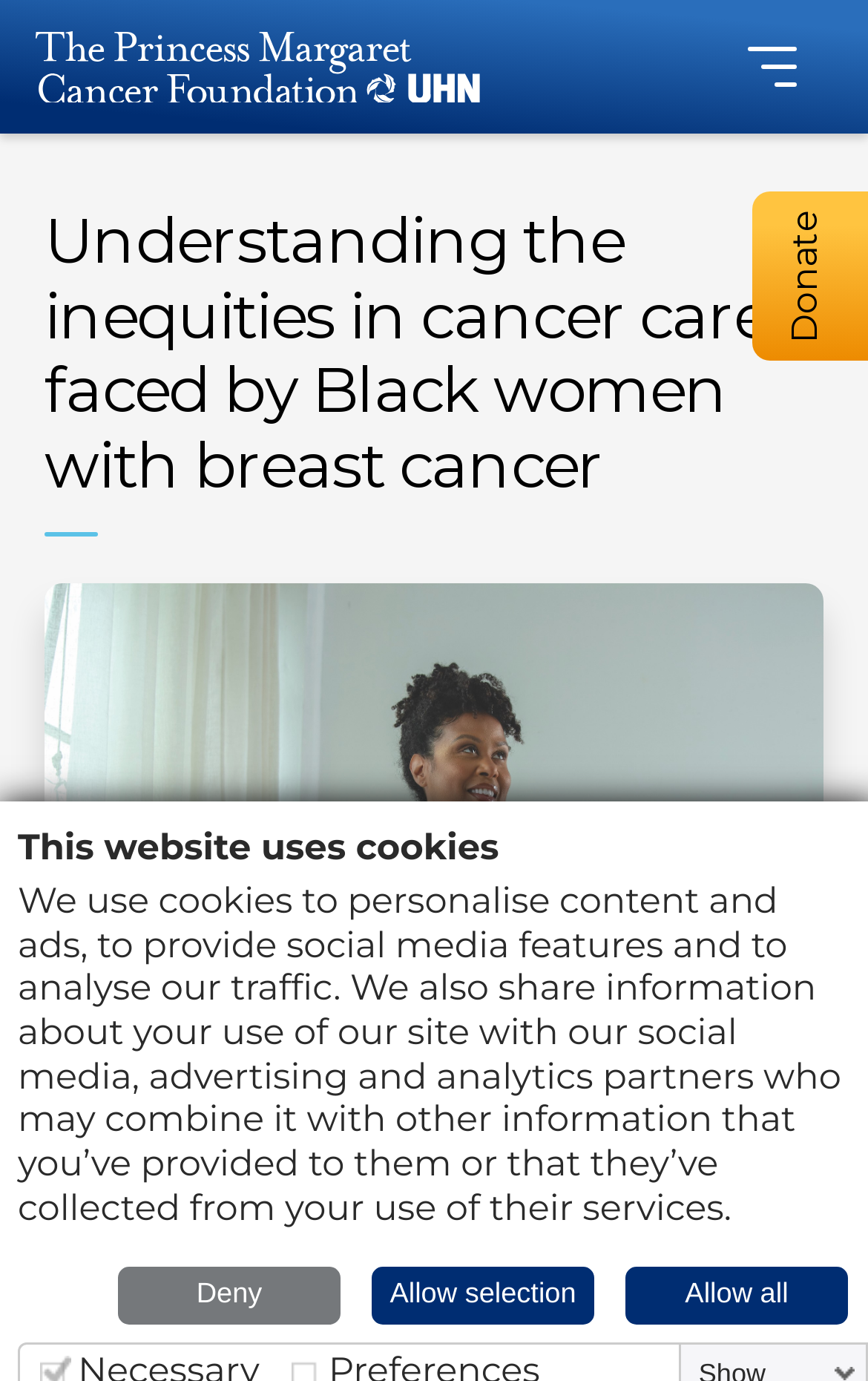What is the name of the foundation mentioned on the webpage?
From the screenshot, supply a one-word or short-phrase answer.

The Princess Margaret Cancer Foundation